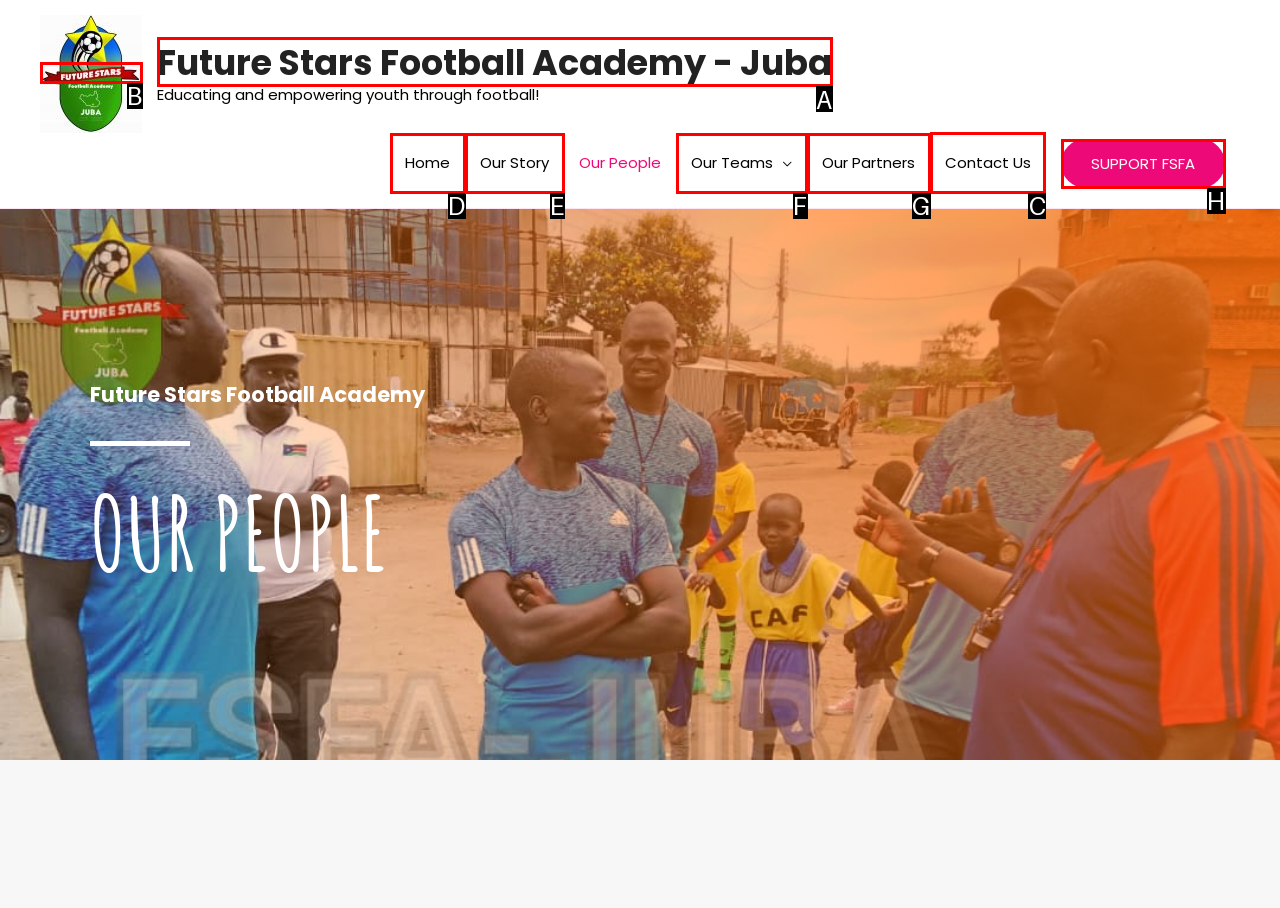For the task: contact us, specify the letter of the option that should be clicked. Answer with the letter only.

C